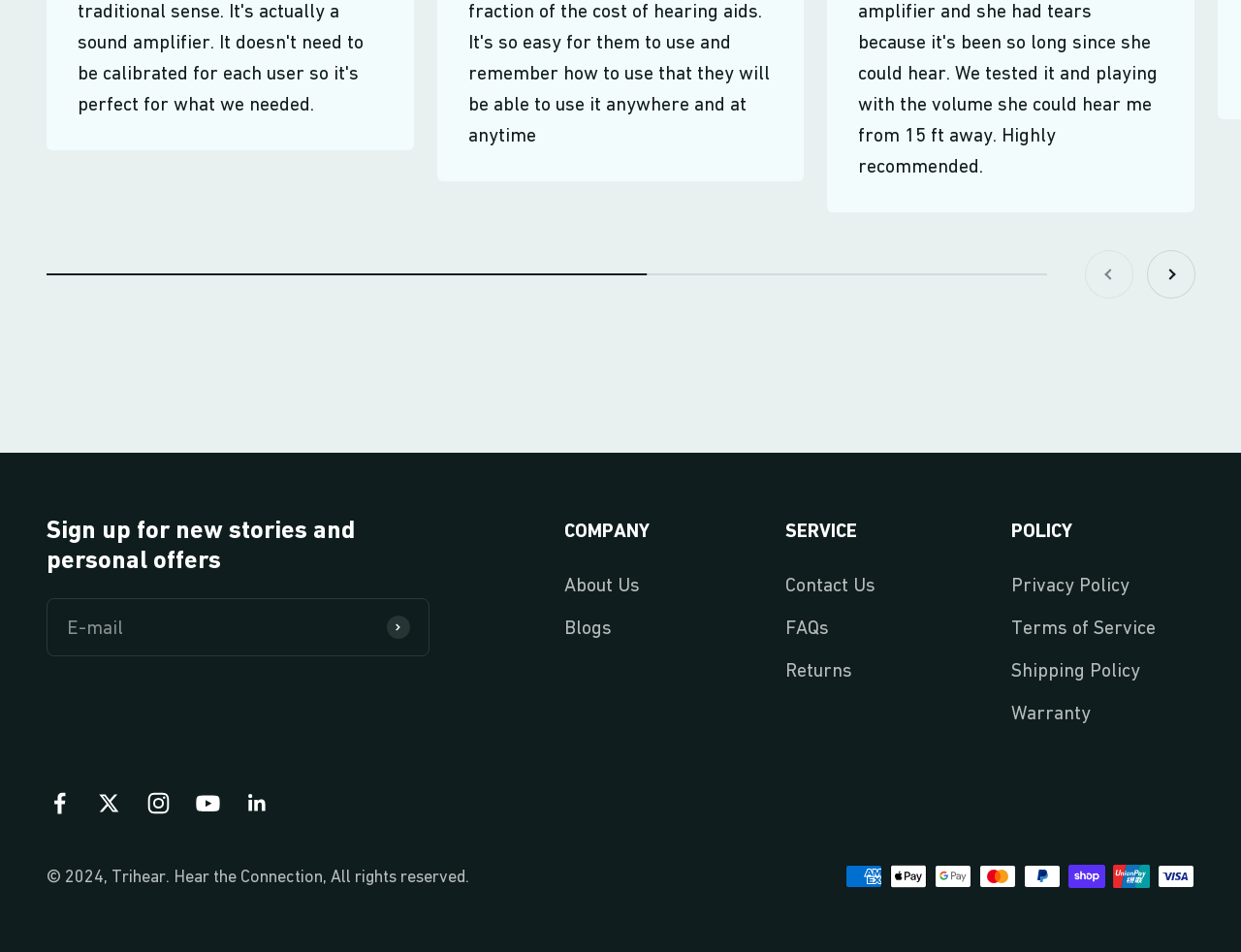Determine the bounding box coordinates for the area you should click to complete the following instruction: "Click on About Us".

[0.455, 0.597, 0.516, 0.63]